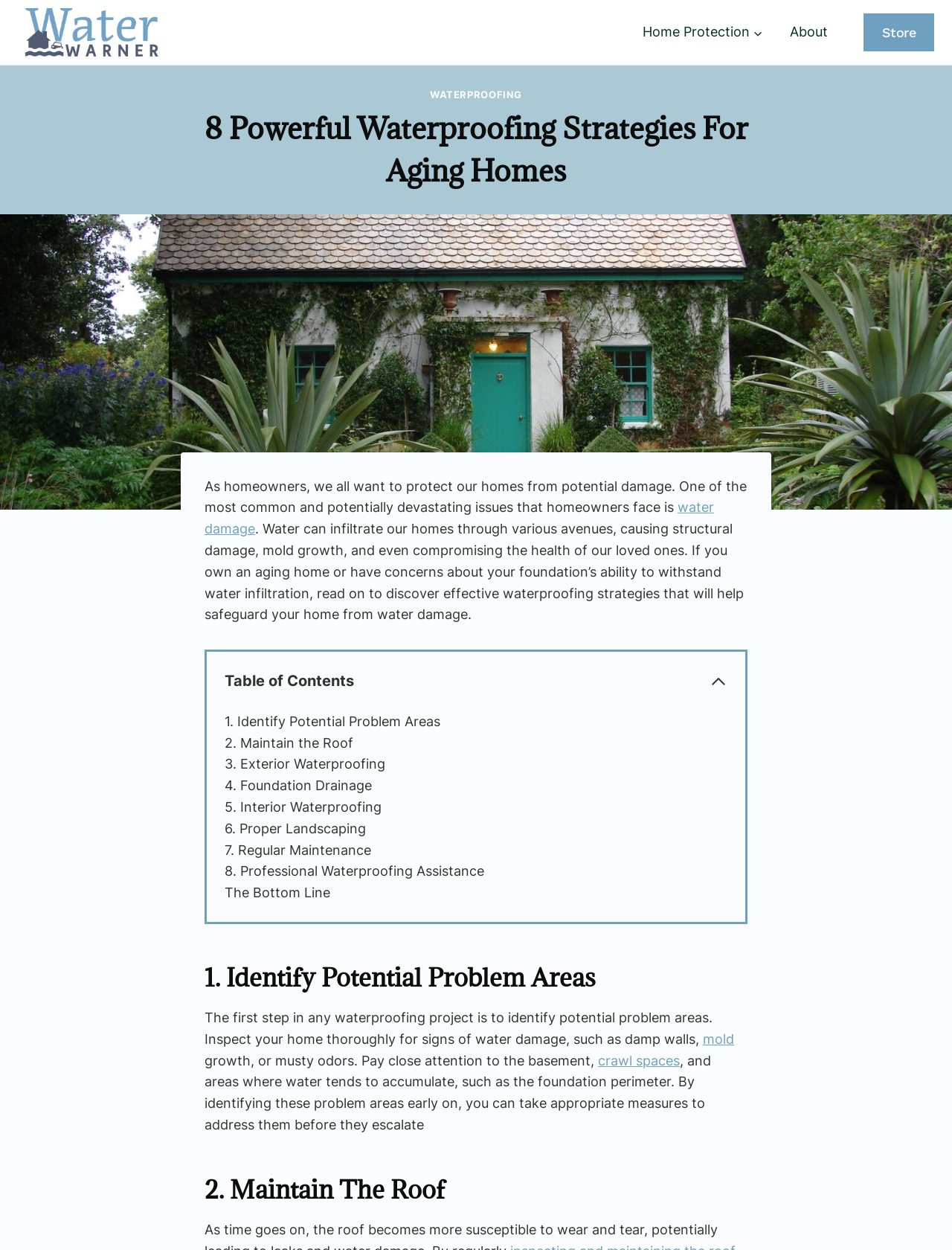Indicate the bounding box coordinates of the element that must be clicked to execute the instruction: "Expand the 'Home Protection' menu". The coordinates should be given as four float numbers between 0 and 1, i.e., [left, top, right, bottom].

[0.79, 0.011, 0.803, 0.041]